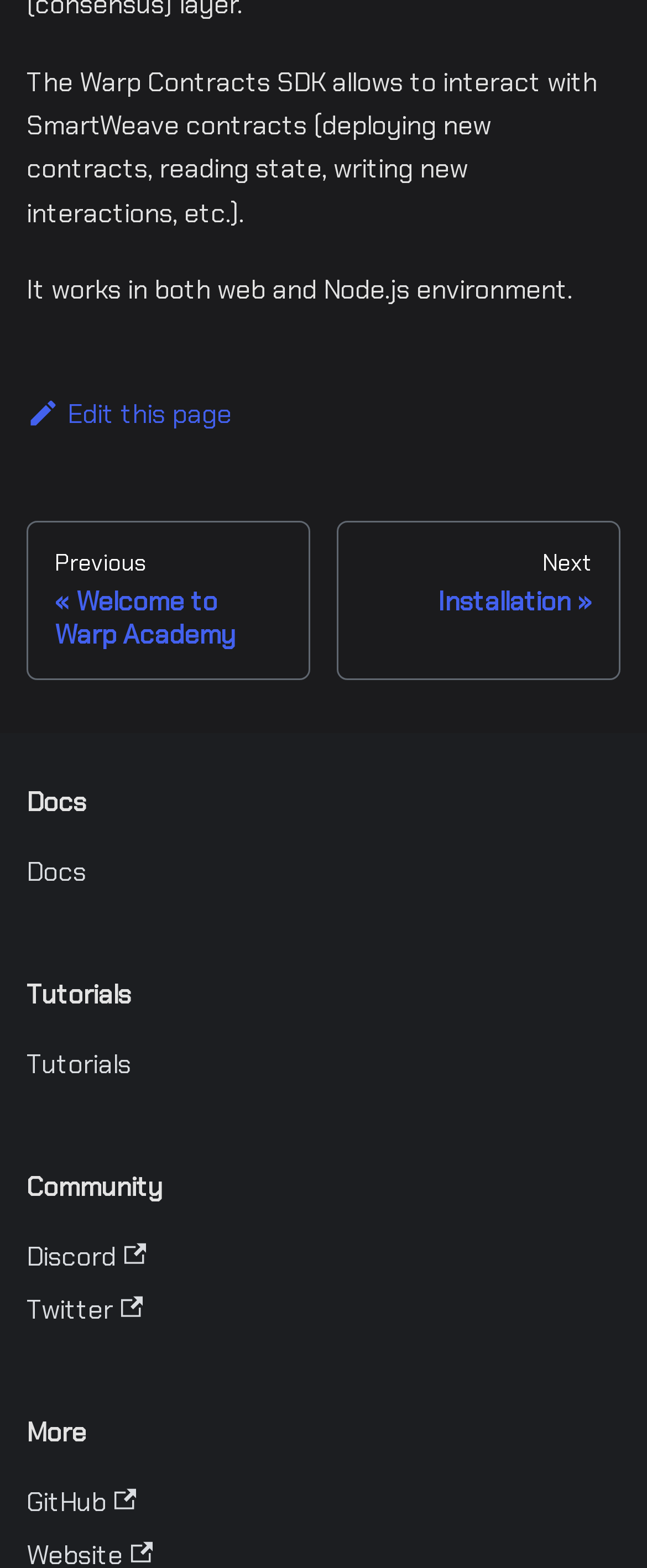What is the navigation section for?
Examine the image closely and answer the question with as much detail as possible.

The navigation section is labeled as 'Docs pages navigation' and contains links to previous and next pages, indicating that it is used to navigate through the documentation pages.